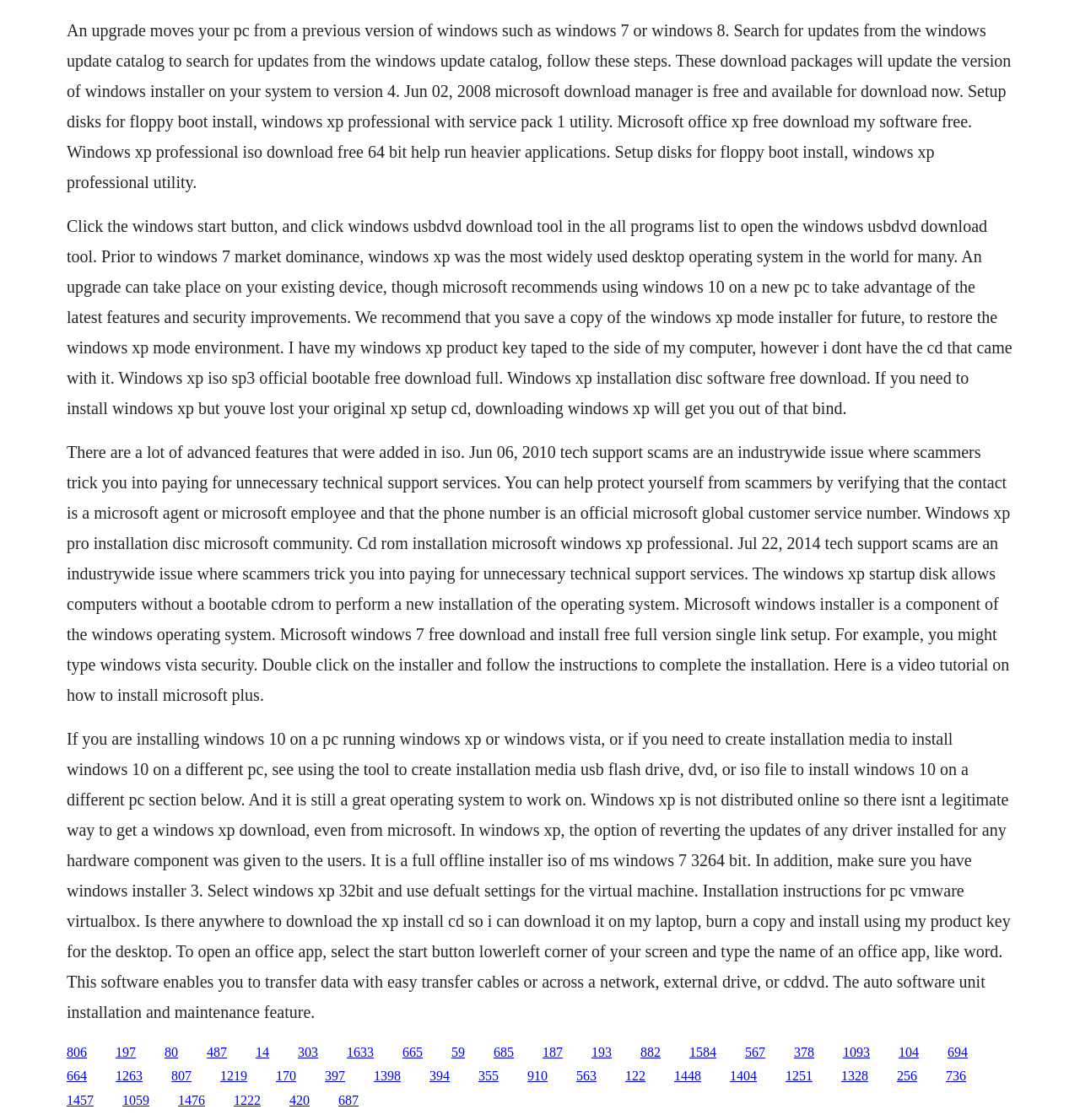Please specify the bounding box coordinates of the element that should be clicked to execute the given instruction: 'Click the link to download Windows 7'. Ensure the coordinates are four float numbers between 0 and 1, expressed as [left, top, right, bottom].

[0.321, 0.933, 0.346, 0.945]